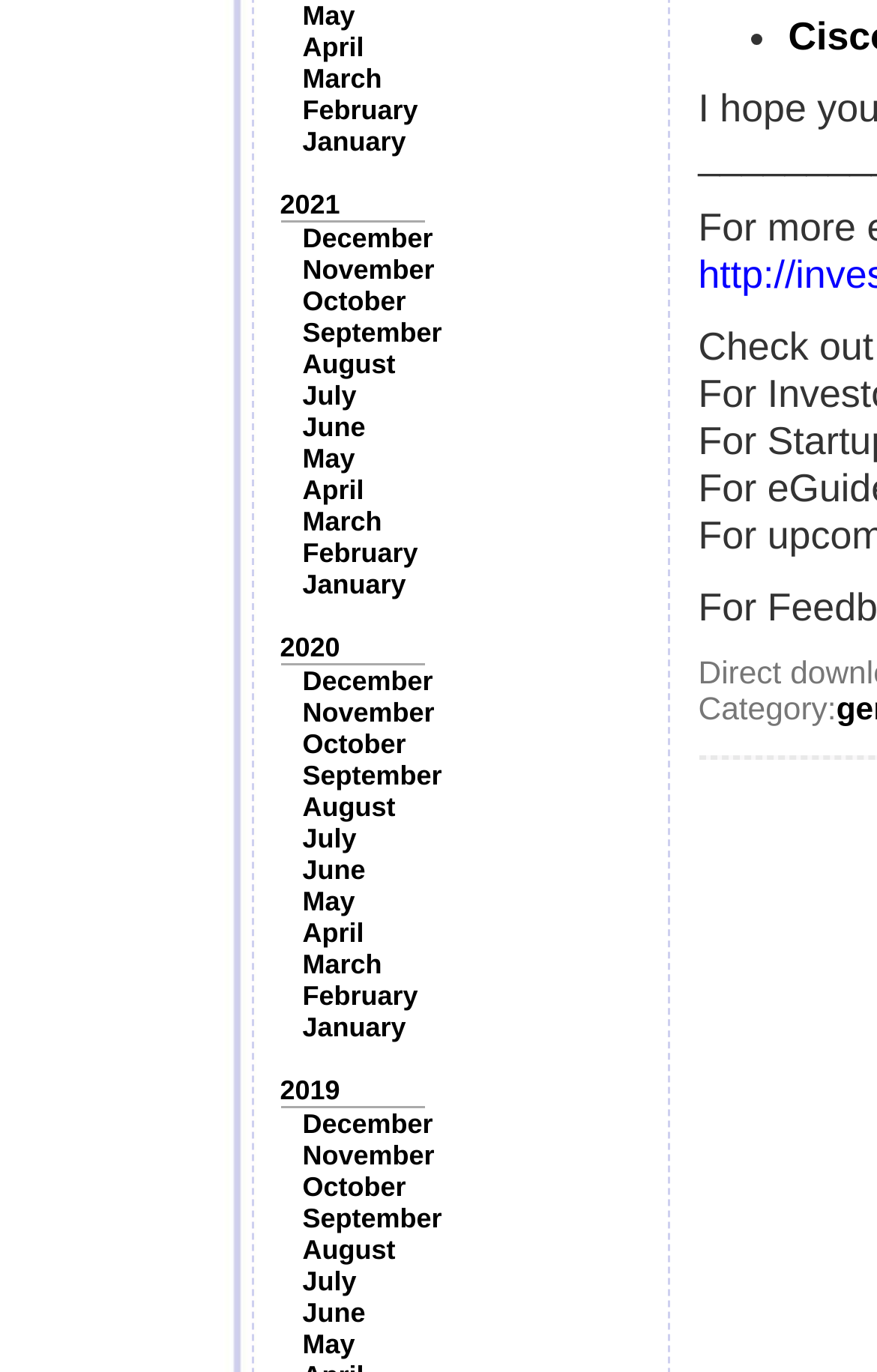How many years are listed?
Please respond to the question thoroughly and include all relevant details.

I counted the number of year links, which are '2021', '2020', and '2019', and found that there are three years listed.